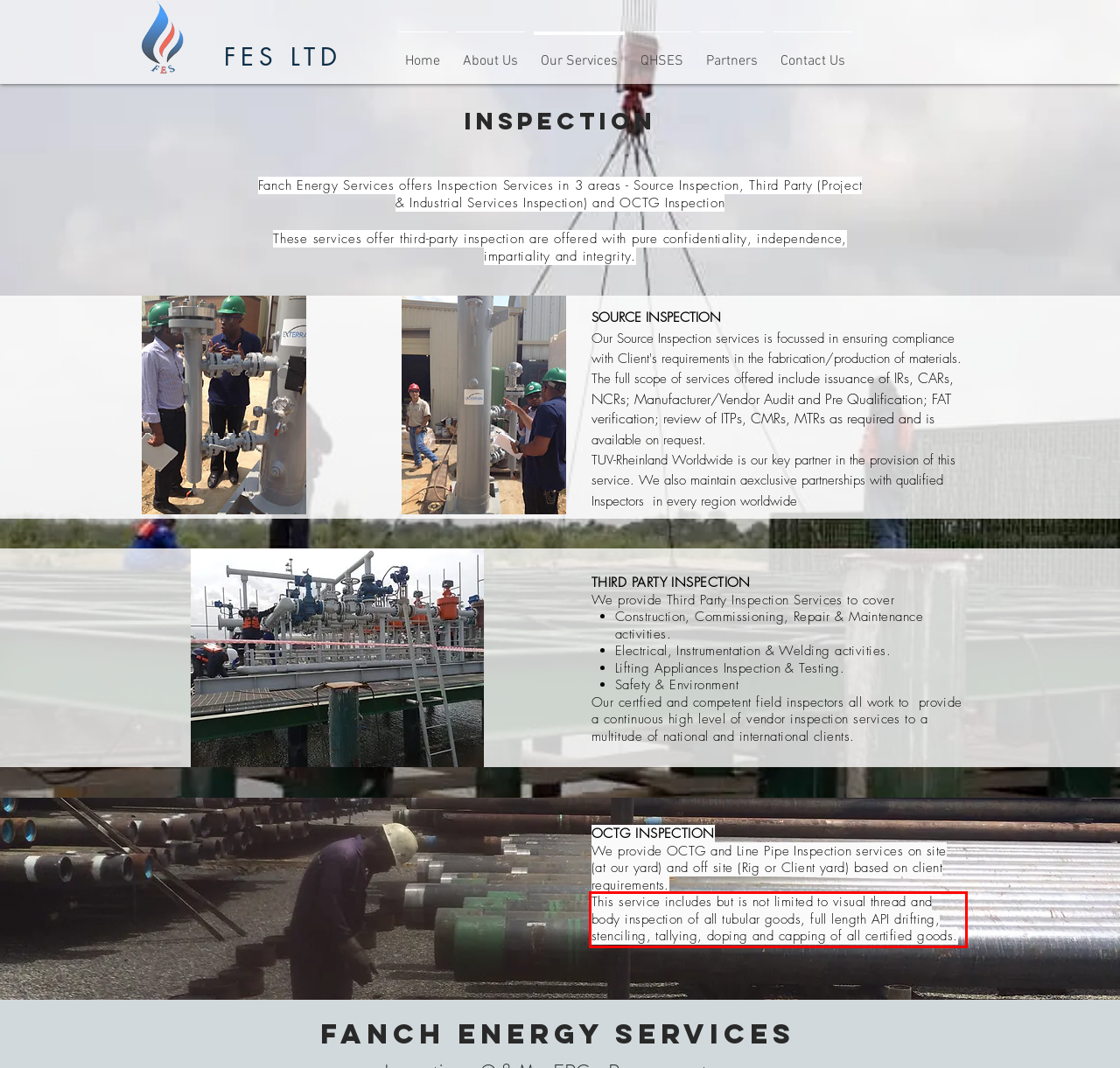You are provided with a screenshot of a webpage that includes a red bounding box. Extract and generate the text content found within the red bounding box.

This service includes but is not limited to visual thread and body inspection of all tubular goods, full length API drifting, stenciling, tallying, doping and capping of all certified goods.